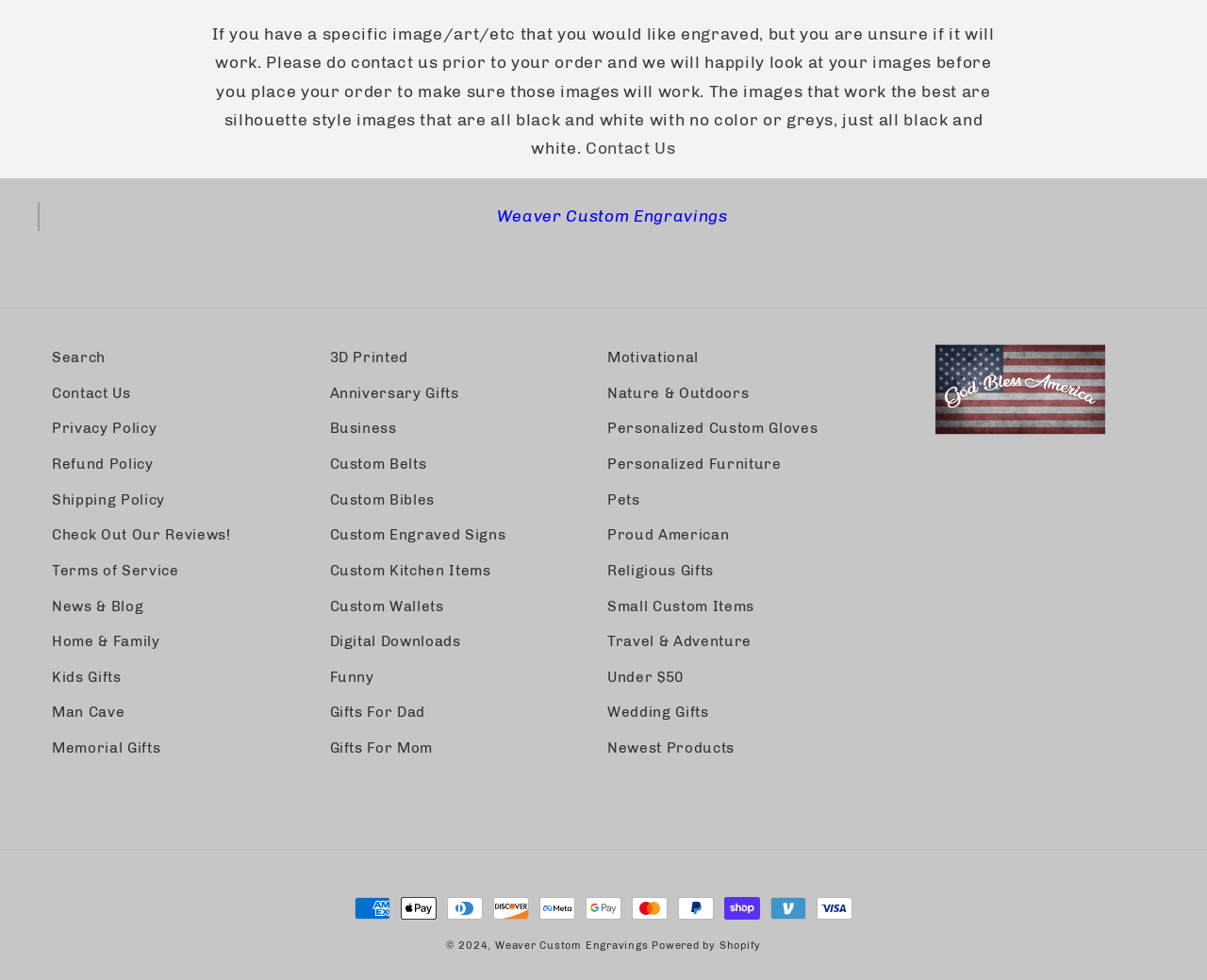Use a single word or phrase to answer the question:
What is the recommended image style for engraving?

Silhouette style